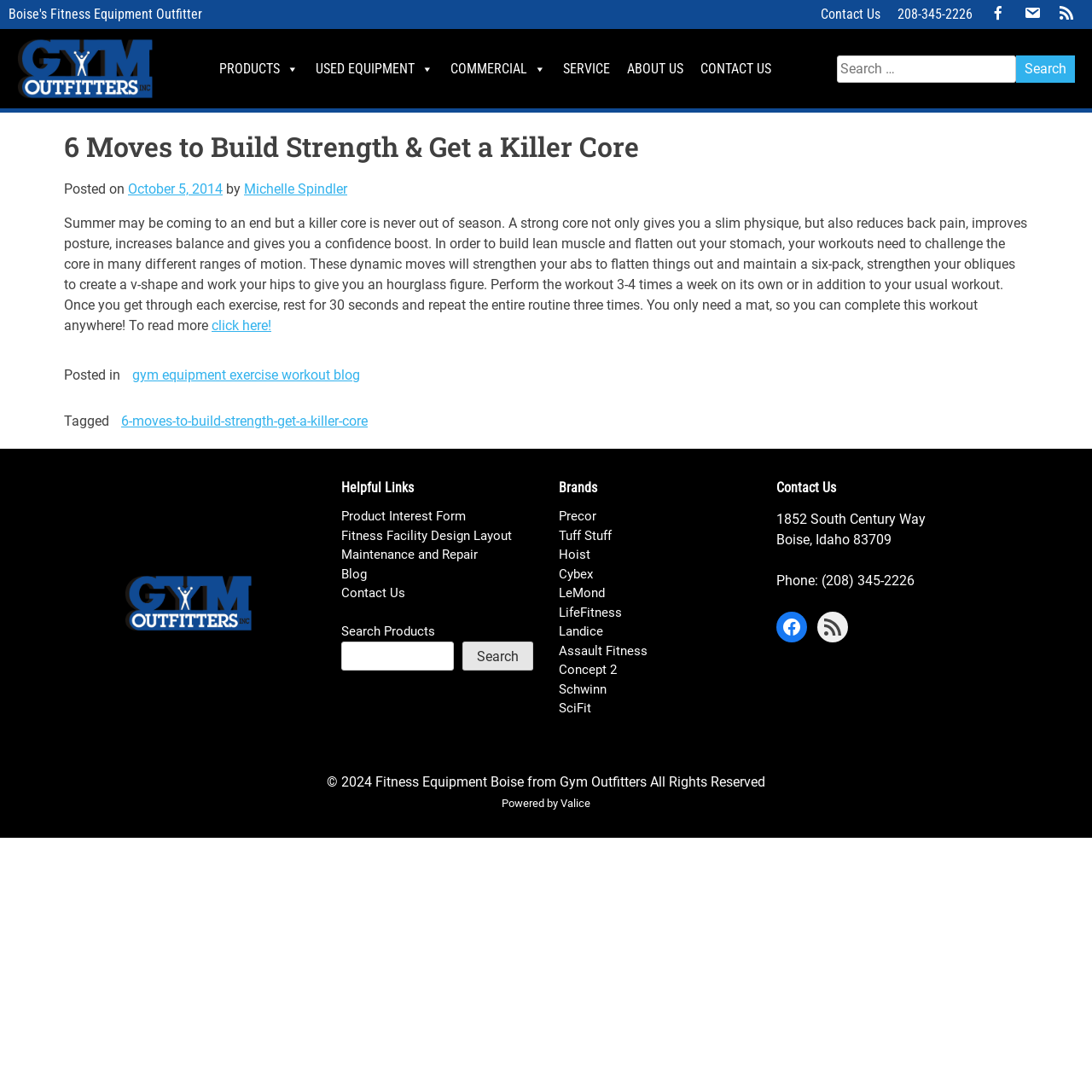Locate the bounding box coordinates of the element you need to click to accomplish the task described by this instruction: "Login".

None